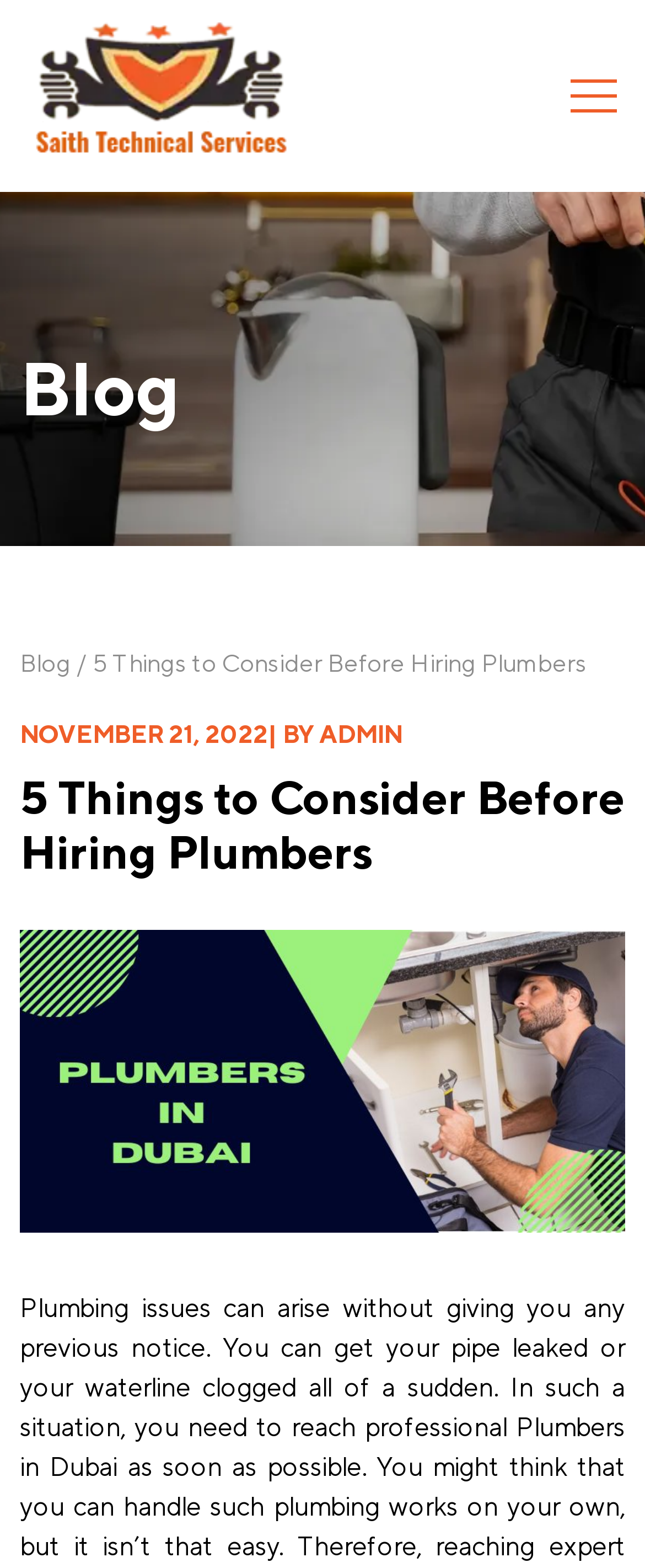Use a single word or phrase to answer the question: What is the date of the blog post?

NOVEMBER 21, 2022